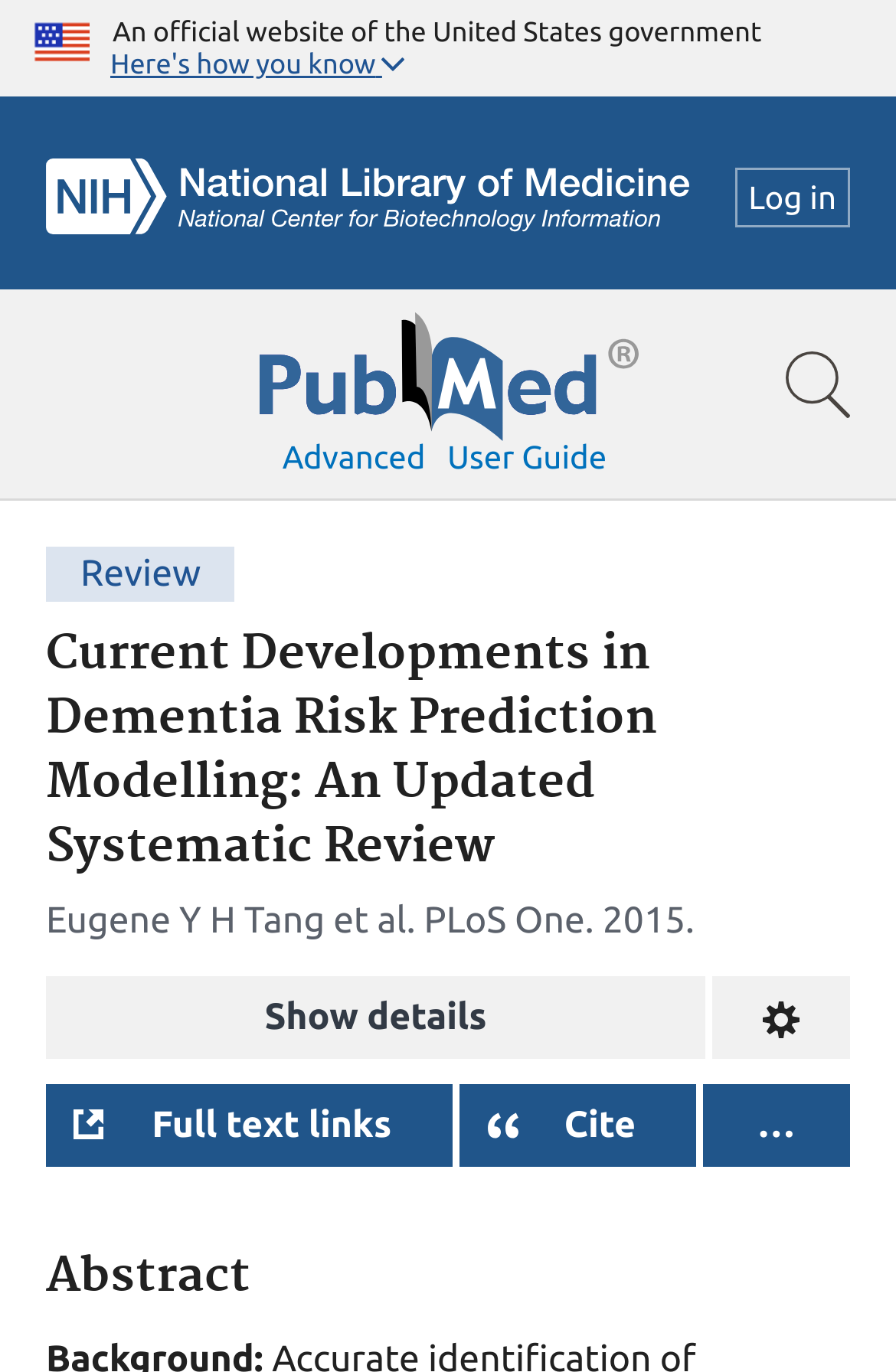What is the name of the logo at the top left?
Give a one-word or short phrase answer based on the image.

NCBI Logo